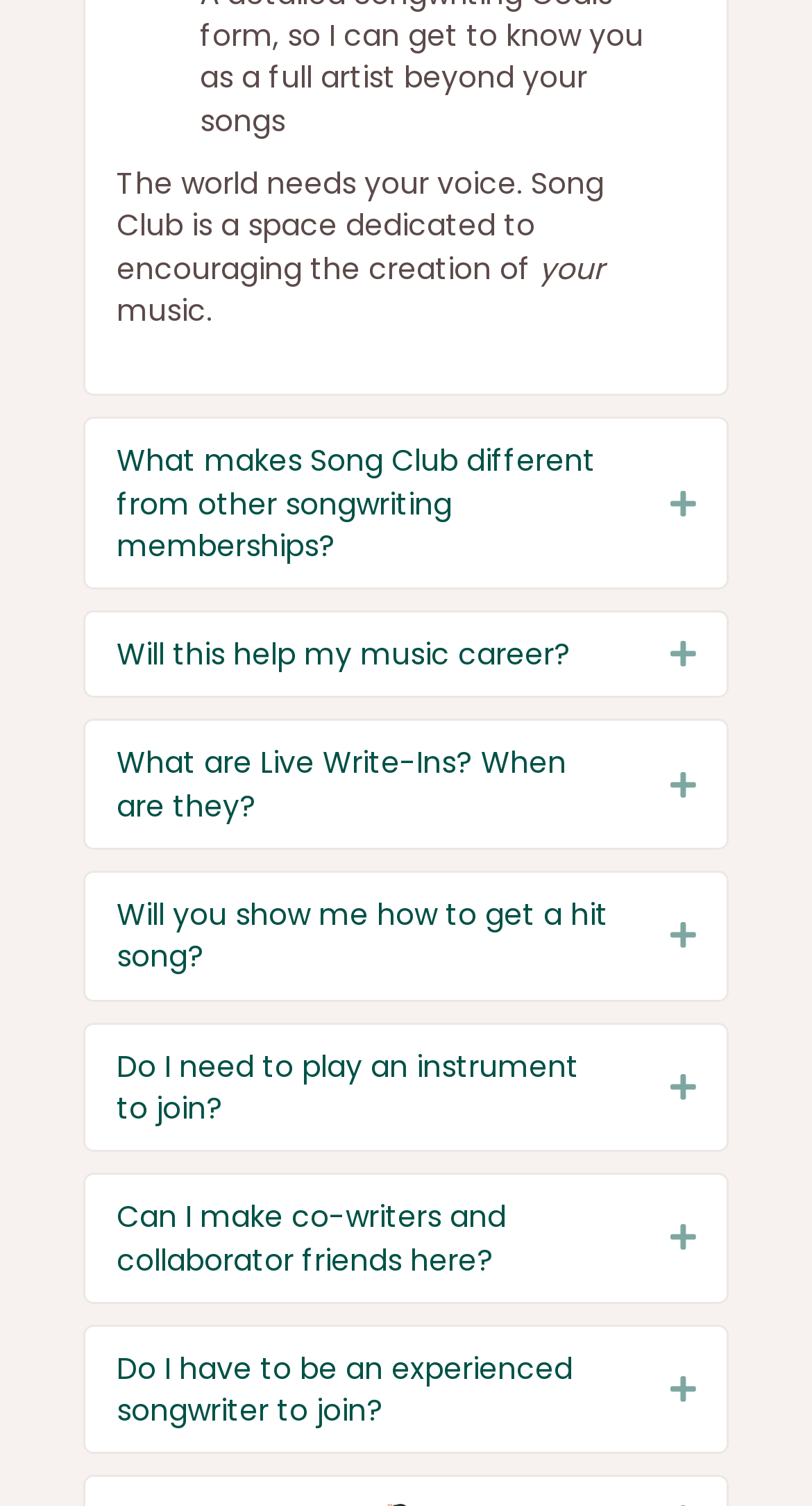Refer to the screenshot and answer the following question in detail:
What is the first question asked on the webpage?

The first tab or accordion element on the webpage has a link with the text 'What makes Song Club different from other songwriting memberships?', which is the first question asked on the webpage.